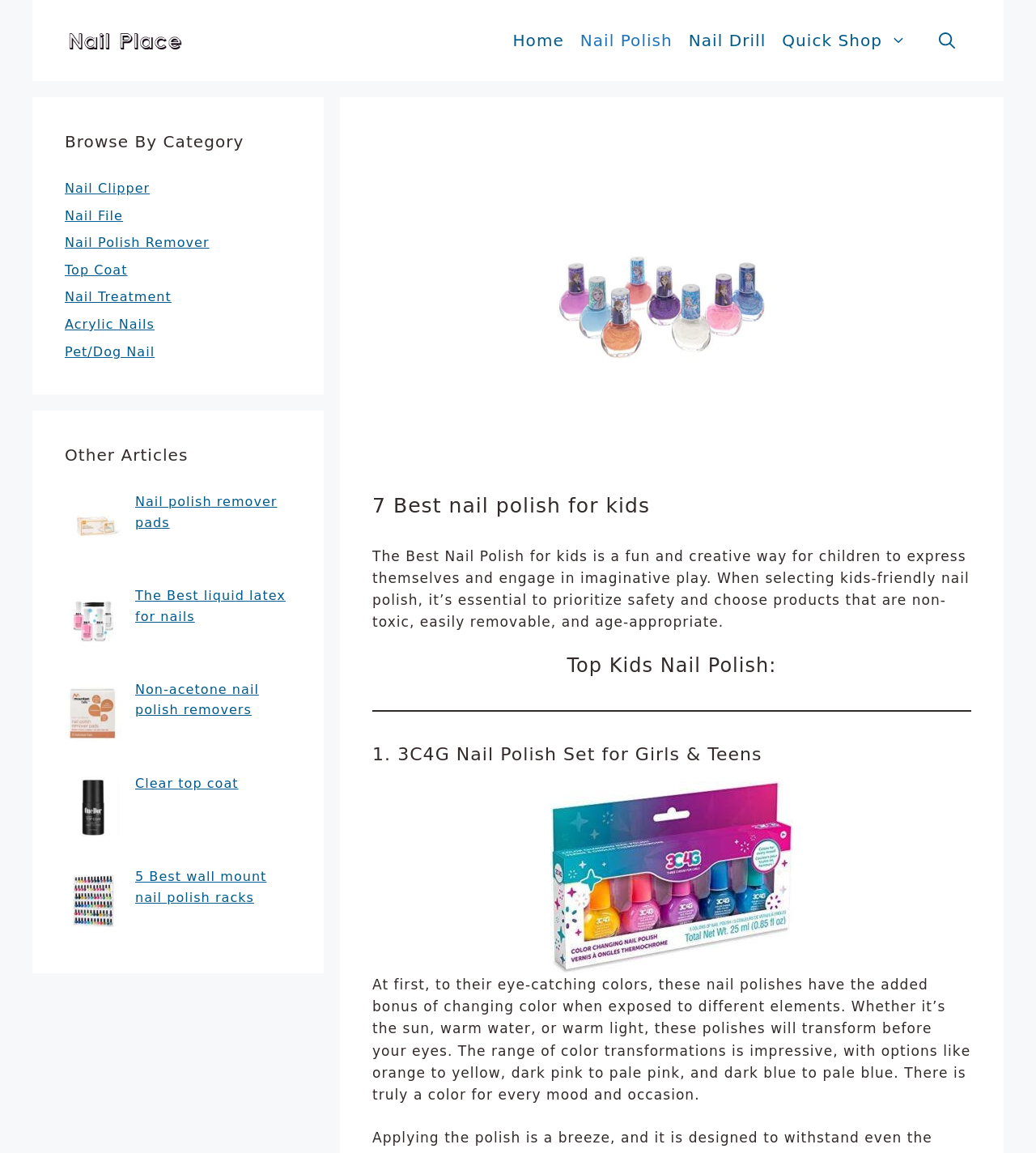Please determine the bounding box coordinates of the clickable area required to carry out the following instruction: "View the '3C4G Nail Polish Set for Girls & Teens' product". The coordinates must be four float numbers between 0 and 1, represented as [left, top, right, bottom].

[0.531, 0.678, 0.766, 0.845]